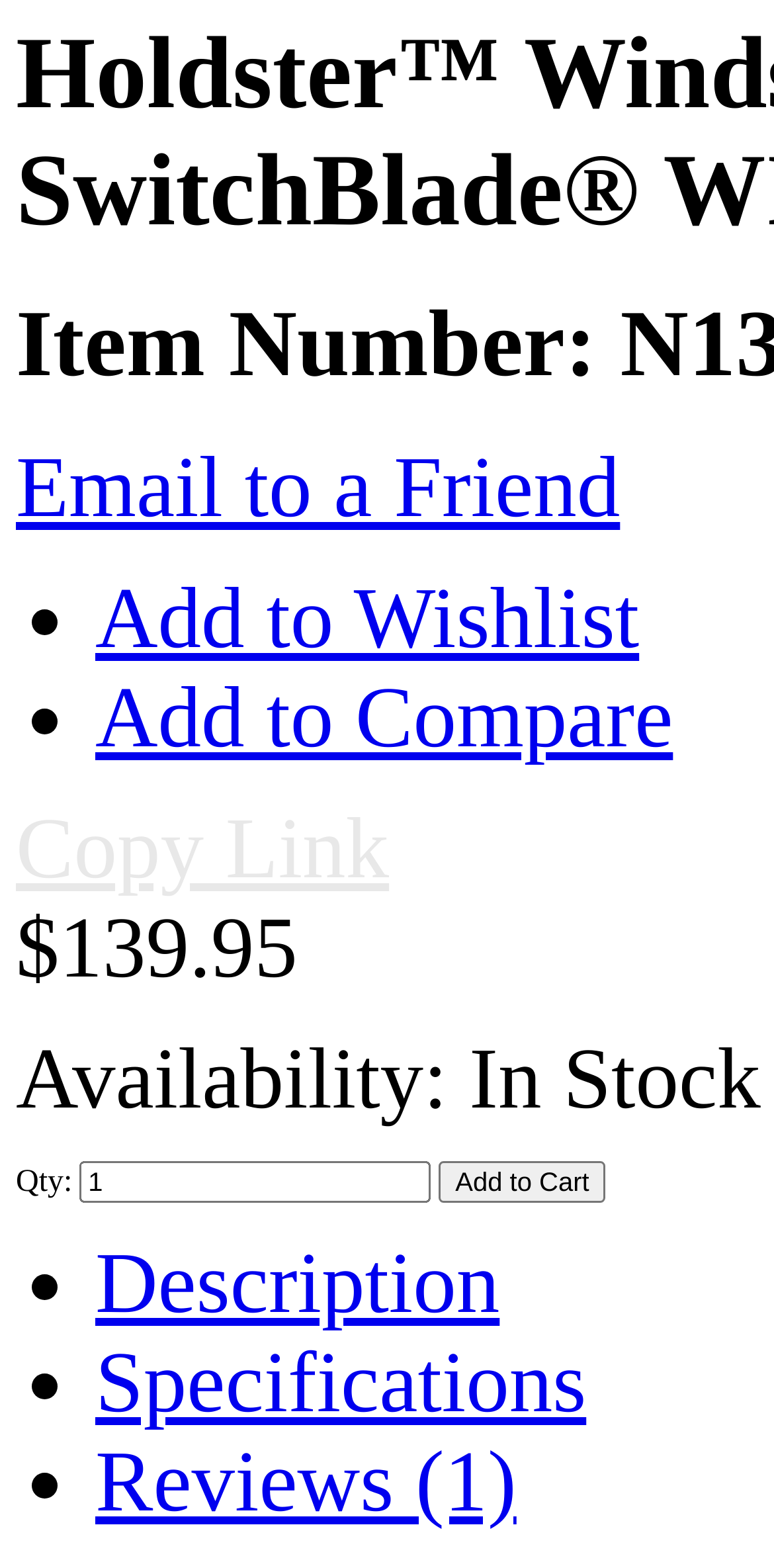Identify and provide the main heading of the webpage.

Holdster™ Windshield Bag for SwitchBlade® WIndshields